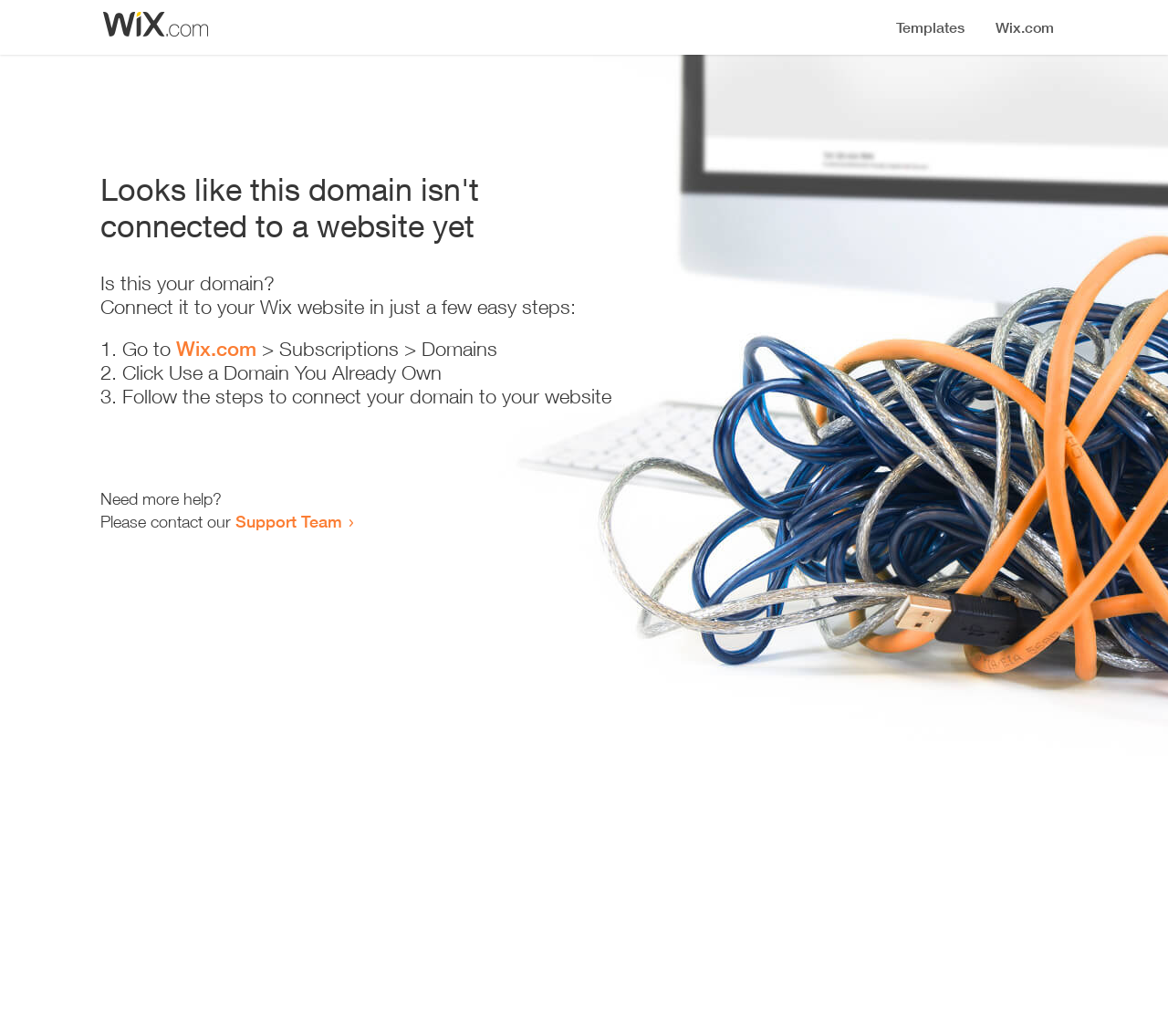Based on the element description parent_node: Page Three News, identify the bounding box of the UI element in the given webpage screenshot. The coordinates should be in the format (top-left x, top-left y, bottom-right x, bottom-right y) and must be between 0 and 1.

None